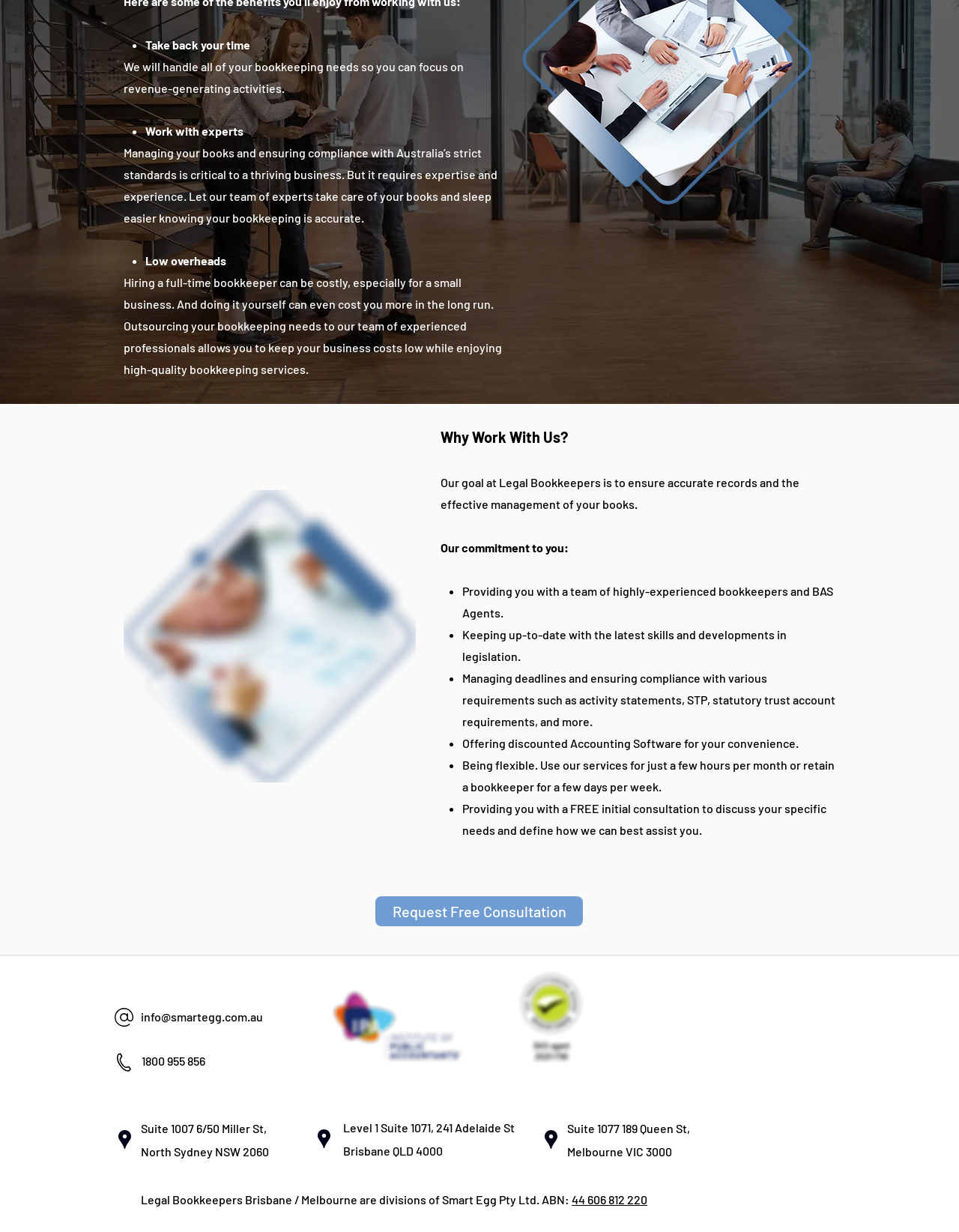Given the description of a UI element: "44 606 812 220", identify the bounding box coordinates of the matching element in the webpage screenshot.

[0.596, 0.968, 0.675, 0.979]